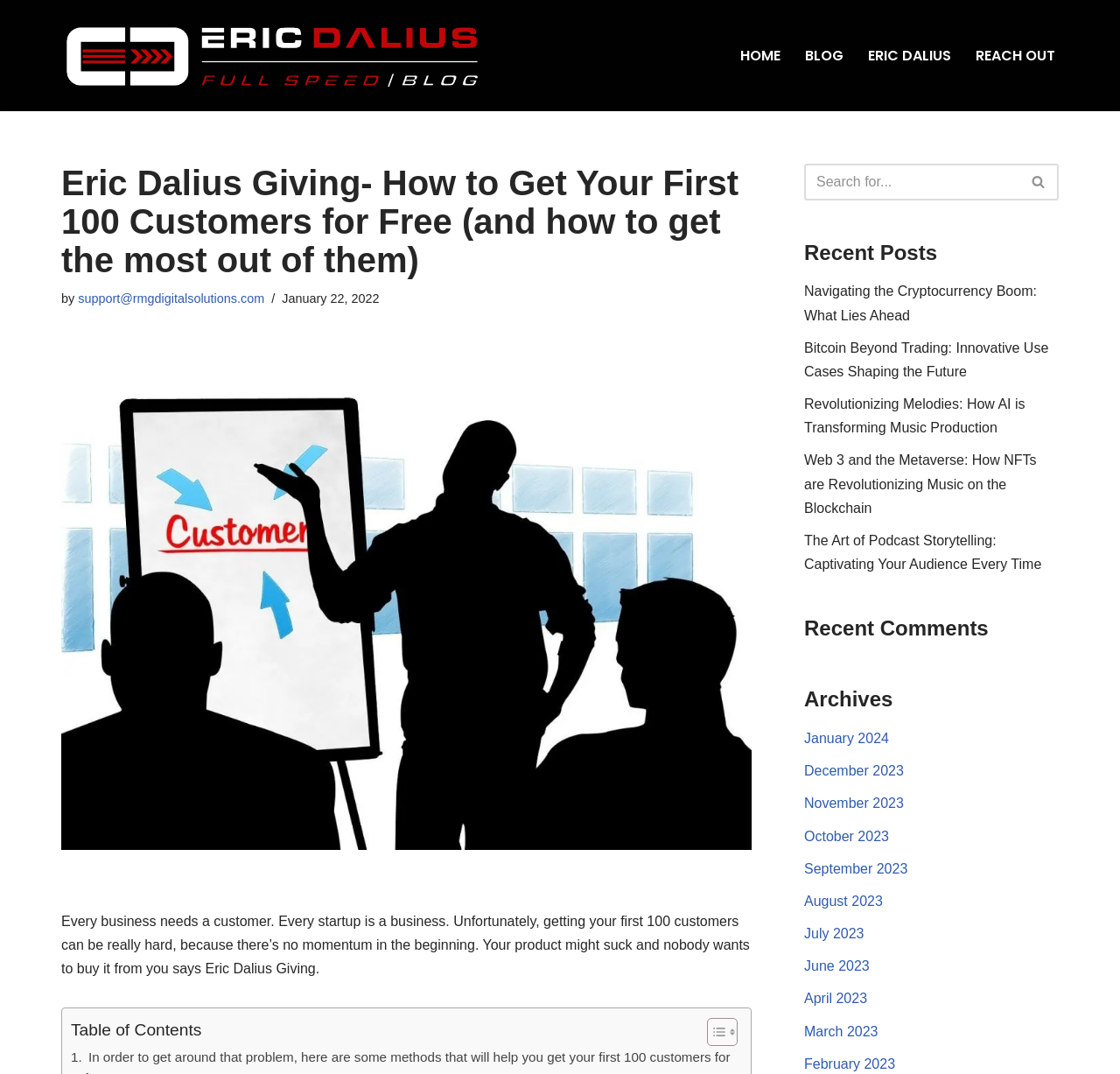Provide the text content of the webpage's main heading.

Eric Dalius Giving- How to Get Your First 100 Customers for Free (and how to get the most out of them)